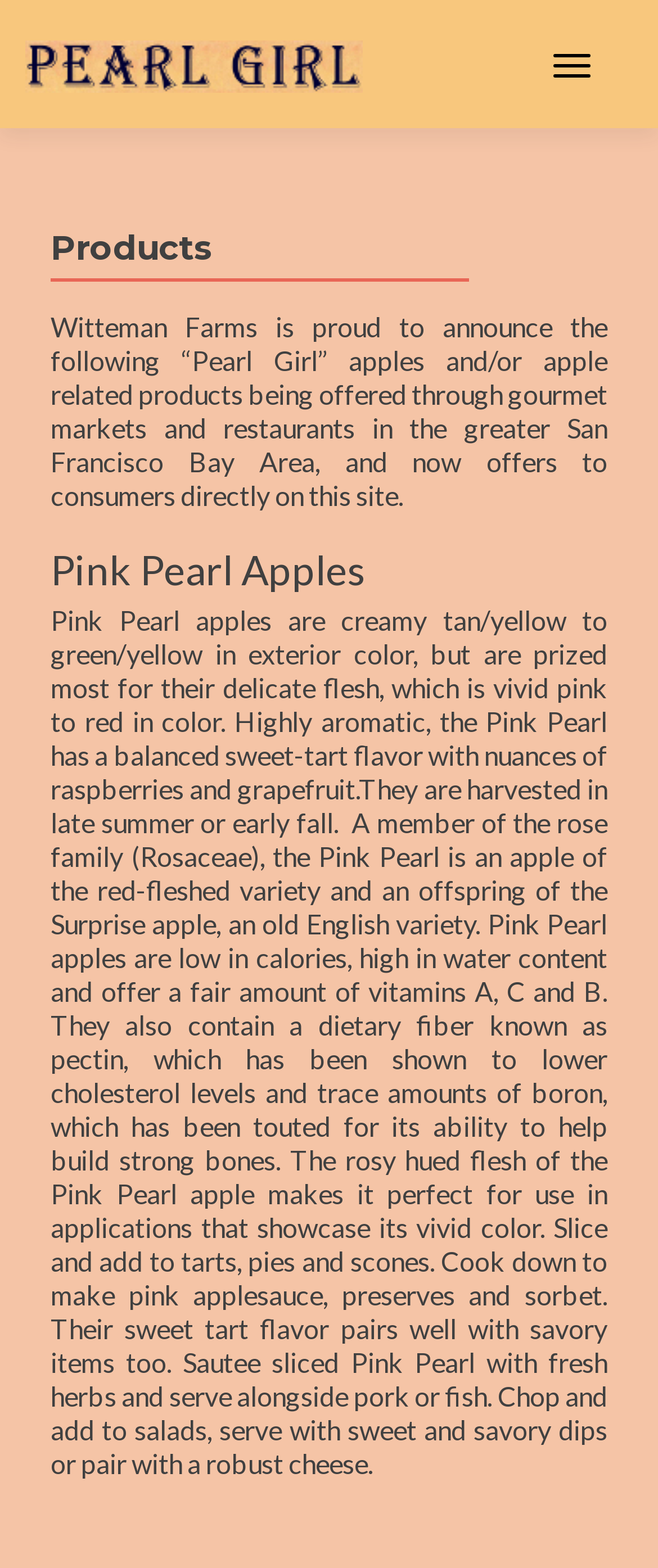What is the benefit of pectin in Pink Pearl apples?
Refer to the image and answer the question using a single word or phrase.

Lower cholesterol levels